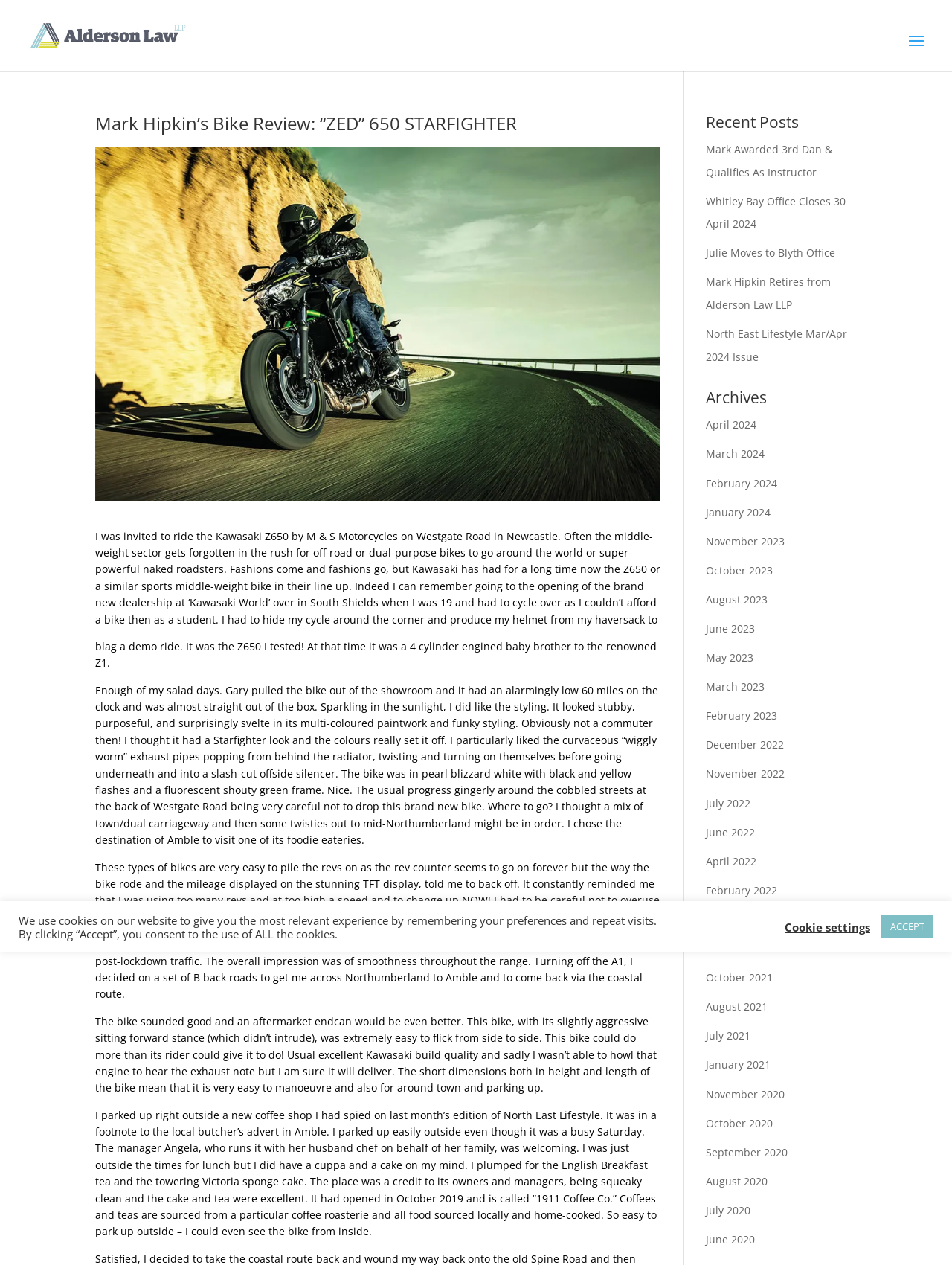Identify the bounding box coordinates of the element to click to follow this instruction: 'Click the link to read Mark Awarded 3rd Dan & Qualifies As Instructor'. Ensure the coordinates are four float values between 0 and 1, provided as [left, top, right, bottom].

[0.741, 0.112, 0.874, 0.142]